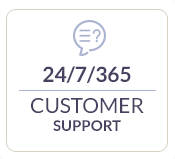Reply to the question with a single word or phrase:
What does the speech bubble icon symbolize?

Professional and responsive communication